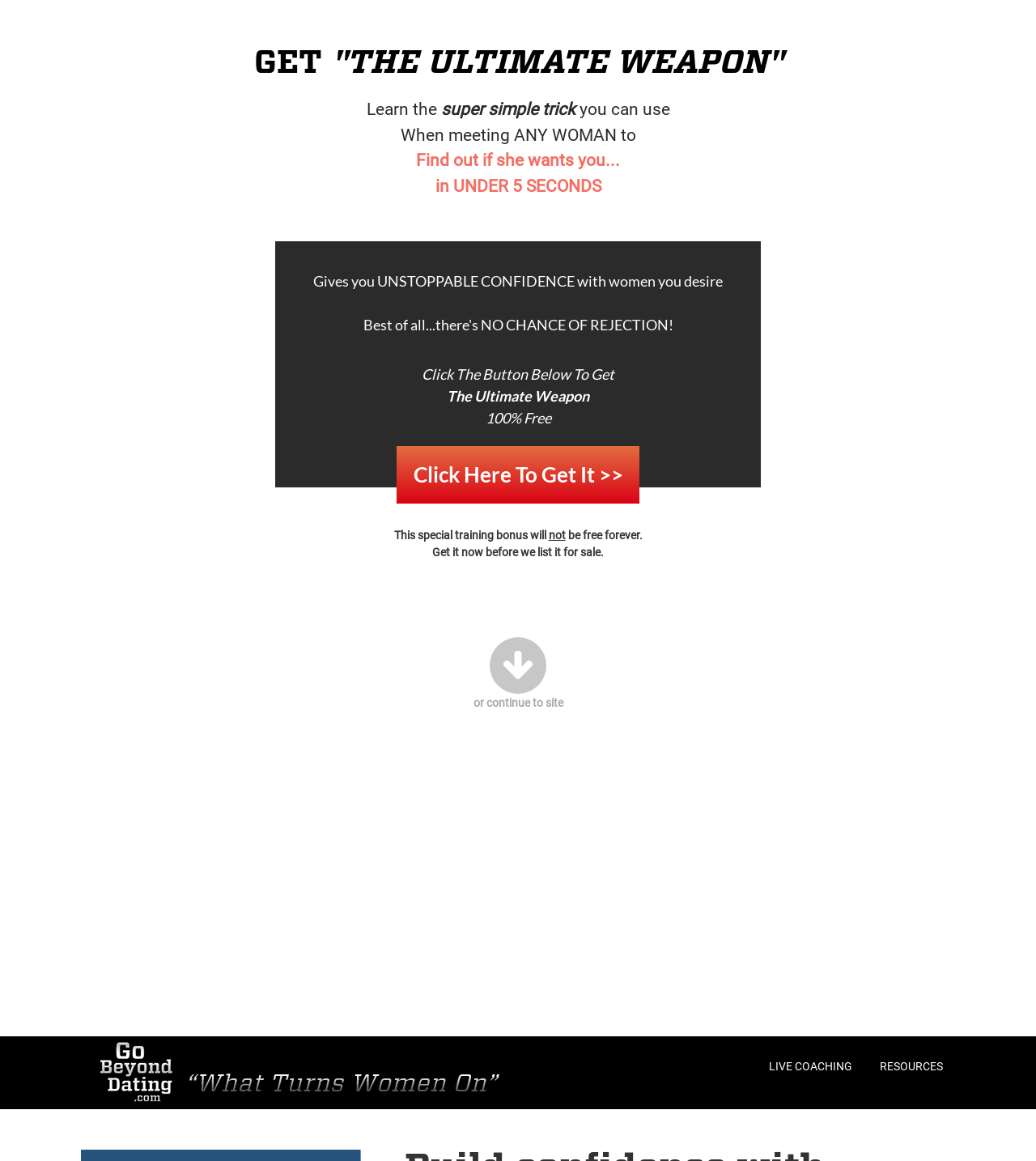Please provide a one-word or phrase answer to the question: 
What is the ultimate weapon?

A super simple trick